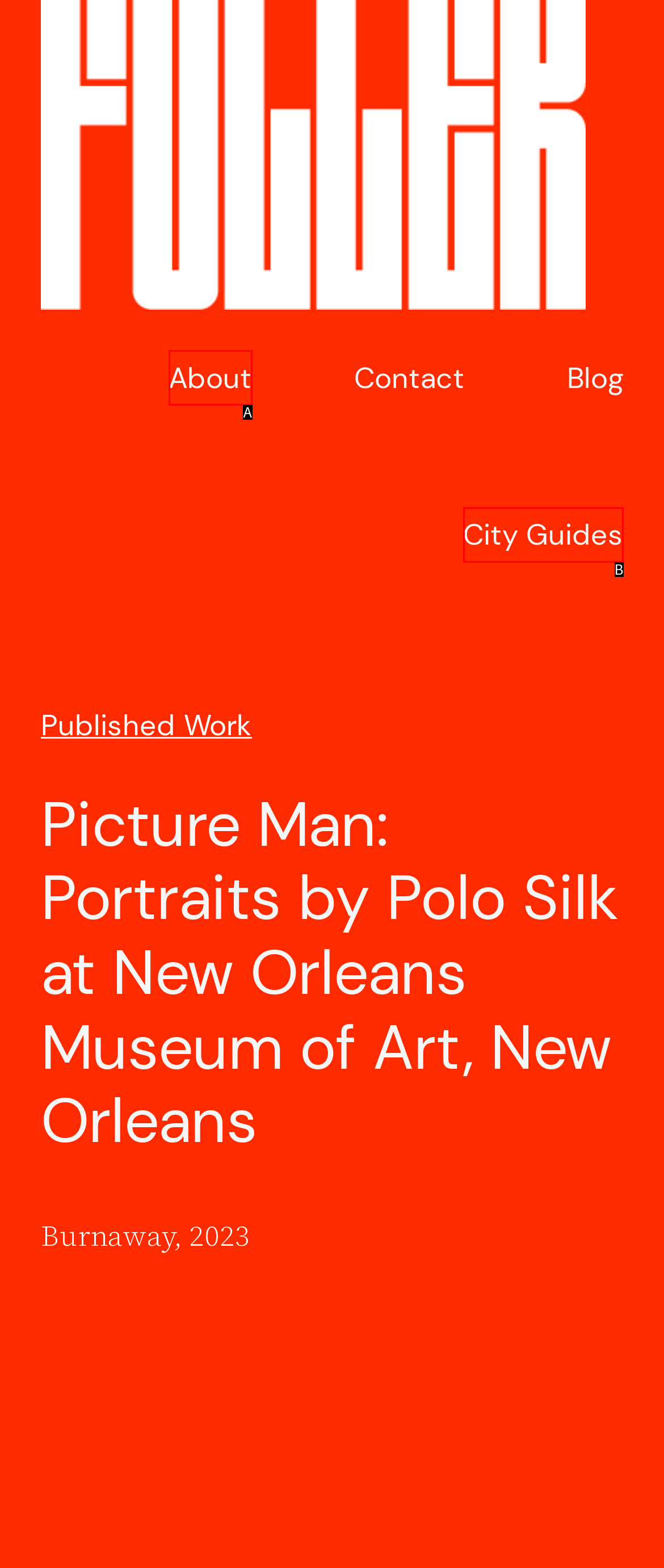Determine the HTML element that best aligns with the description: Cafe of the Year
Answer with the appropriate letter from the listed options.

None